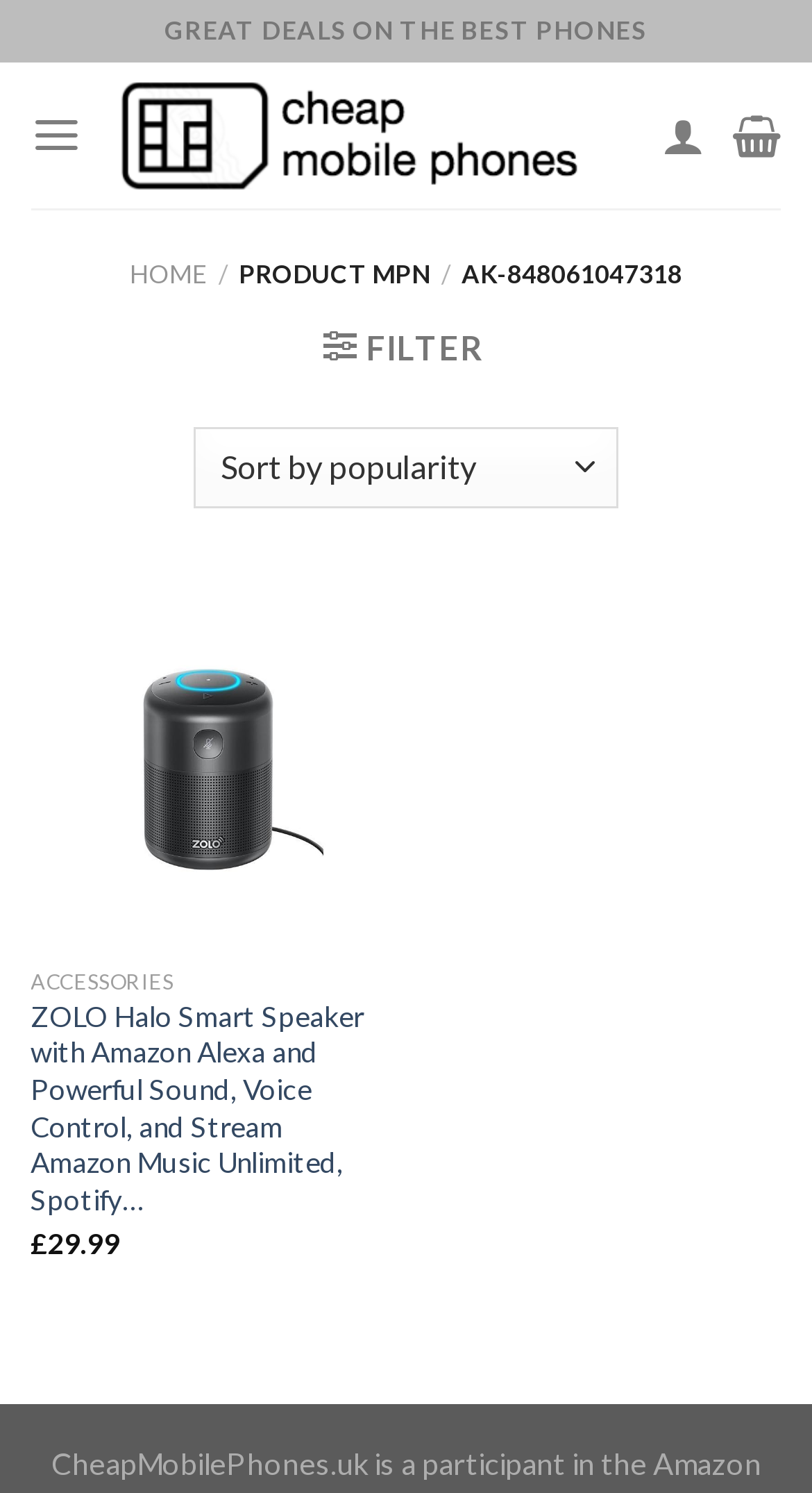Please find the bounding box coordinates of the element that you should click to achieve the following instruction: "Share on Facebook". The coordinates should be presented as four float numbers between 0 and 1: [left, top, right, bottom].

None